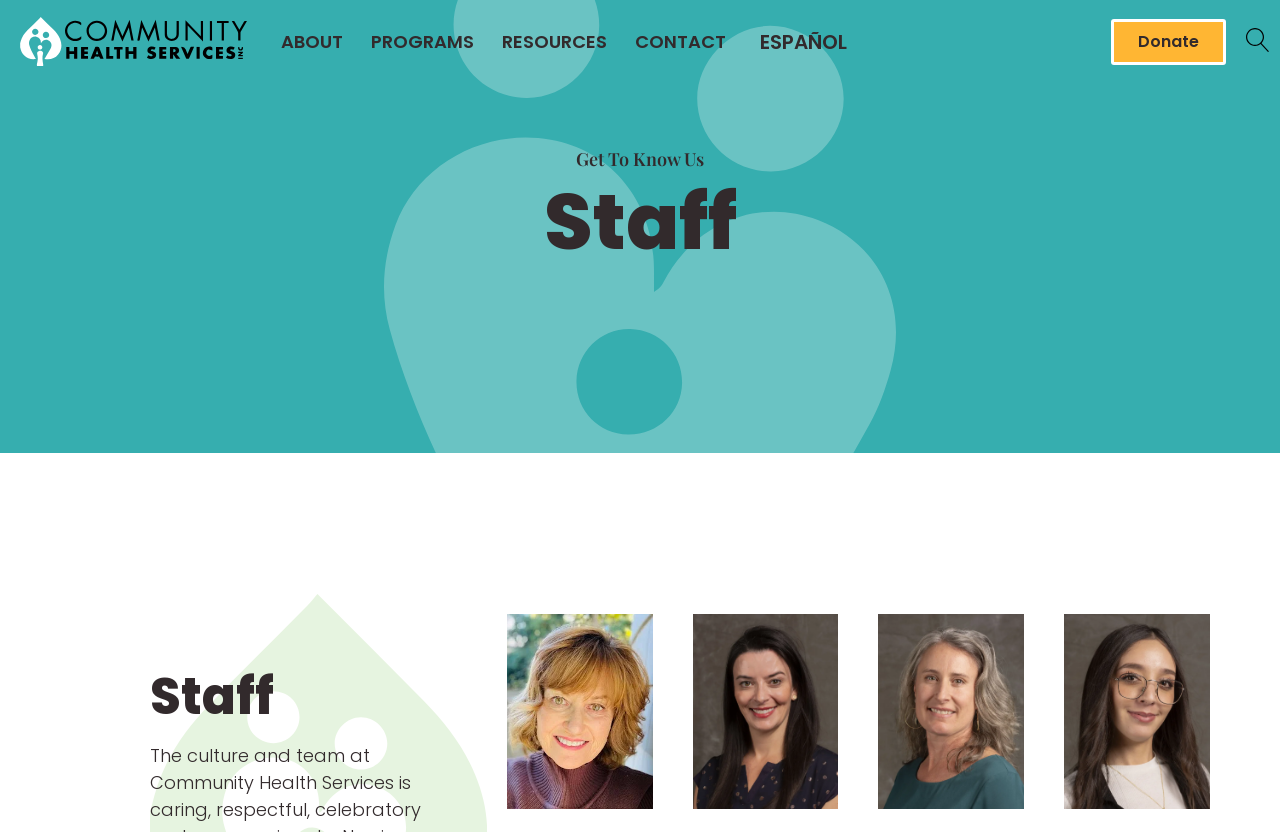What is the text above the staff photos?
From the screenshot, supply a one-word or short-phrase answer.

Staff